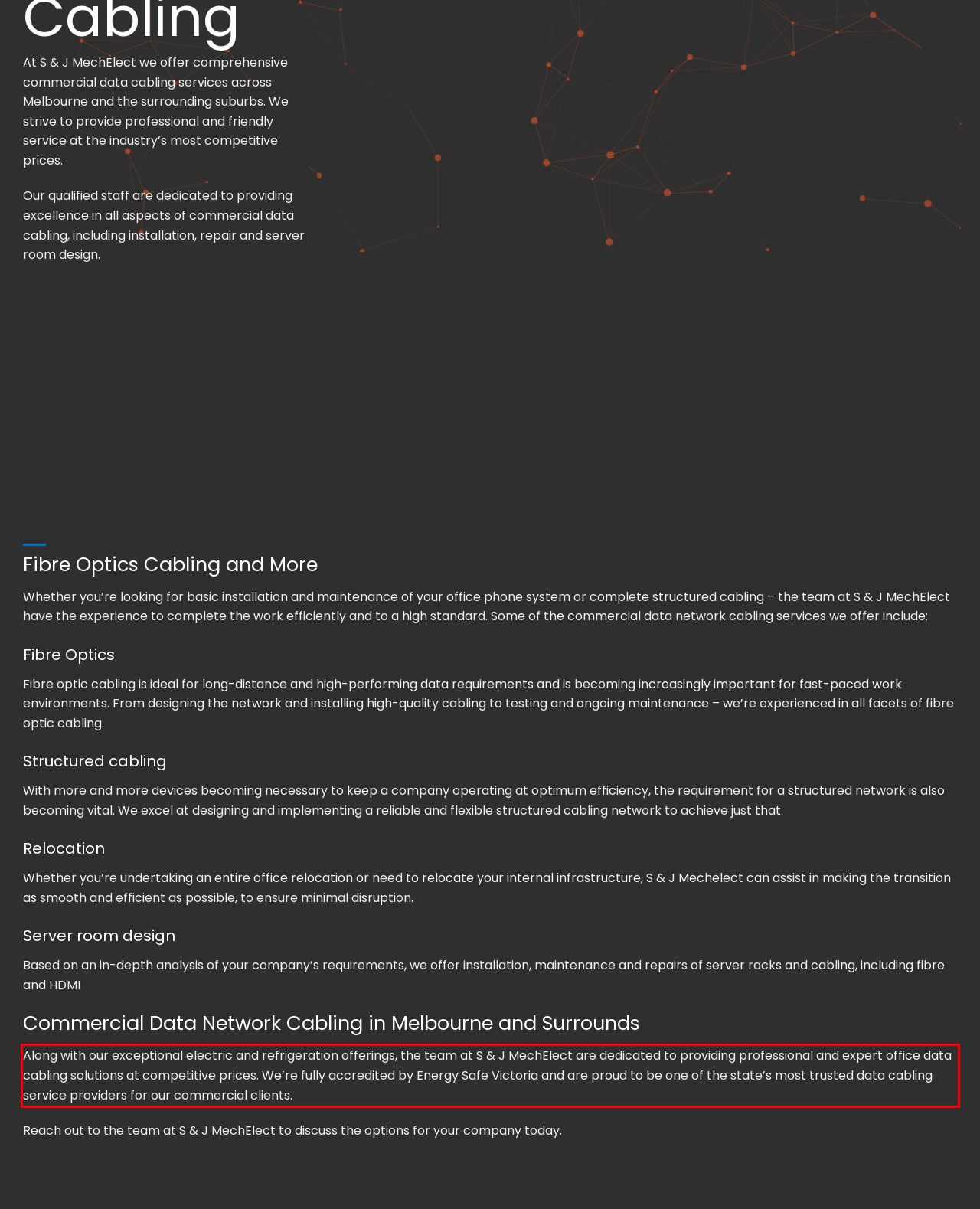Please identify and extract the text content from the UI element encased in a red bounding box on the provided webpage screenshot.

Along with our exceptional electric and refrigeration offerings, the team at S & J MechElect are dedicated to providing professional and expert office data cabling solutions at competitive prices. We’re fully accredited by Energy Safe Victoria and are proud to be one of the state’s most trusted data cabling service providers for our commercial clients.